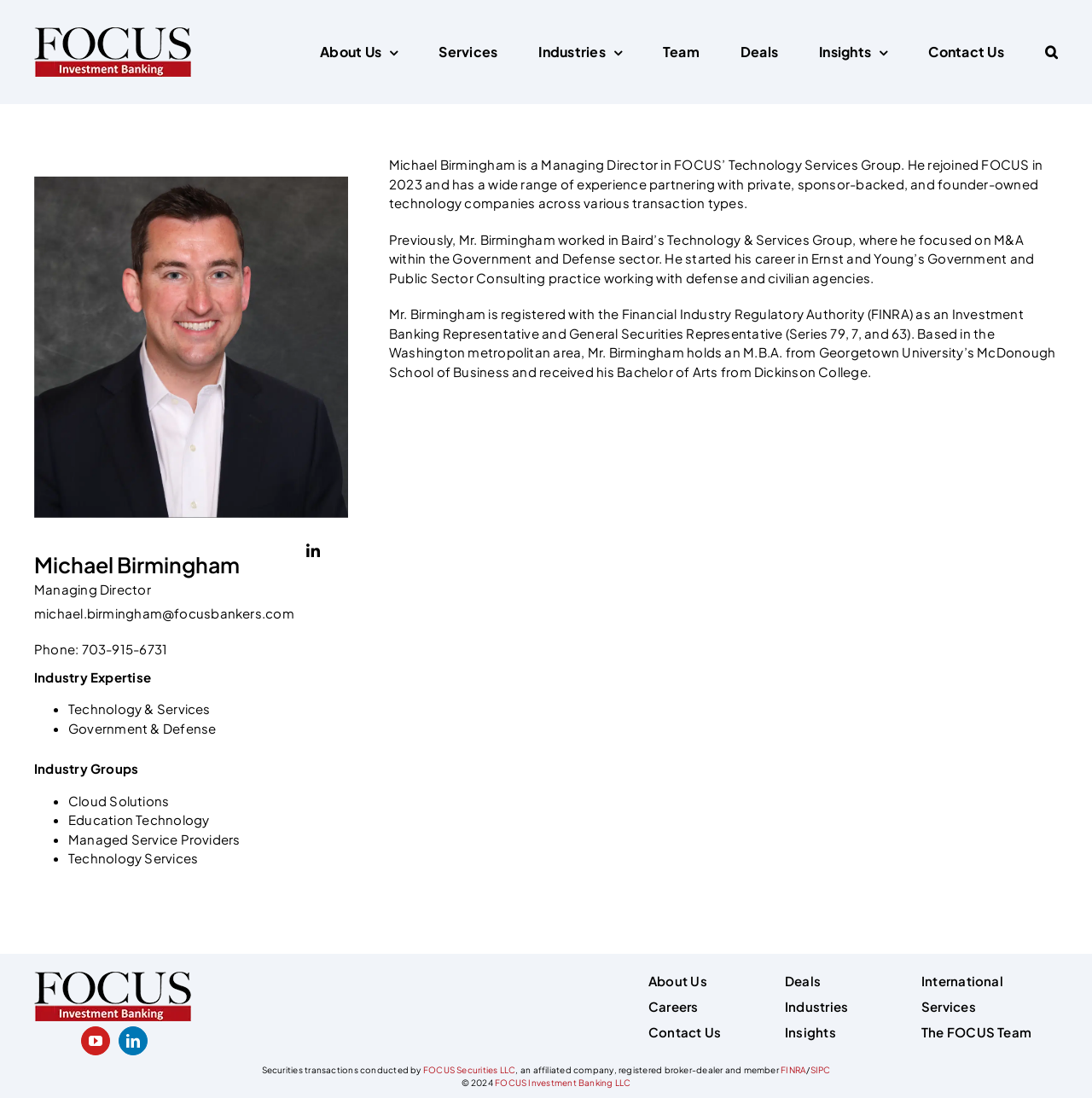Given the content of the image, can you provide a detailed answer to the question?
What is one of Michael Birmingham's industry expertise?

I found this information by looking at the list of industry expertise, which includes 'Technology & Services', 'Government & Defense', and others.